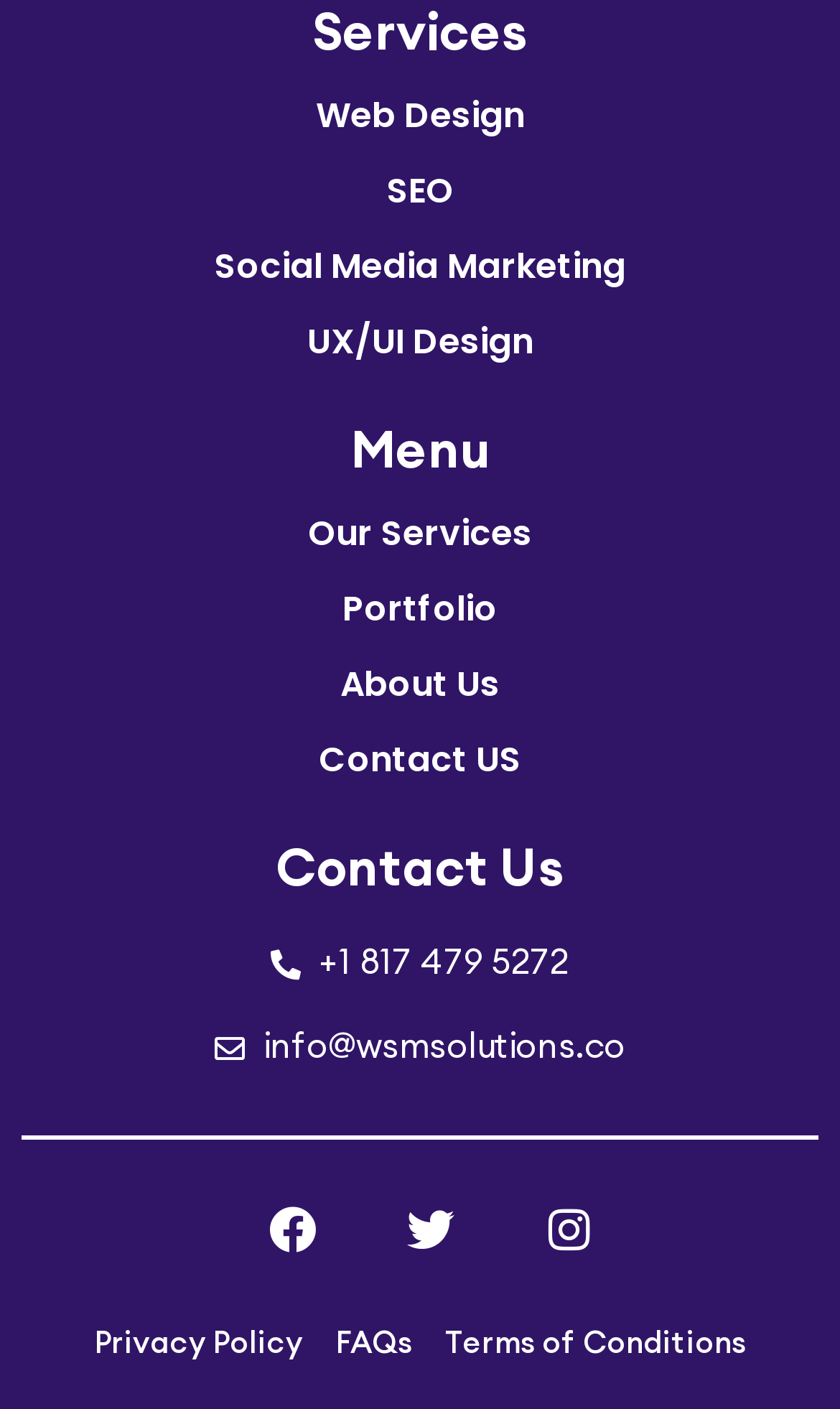What social media platforms is this company on?
Kindly offer a comprehensive and detailed response to the question.

The social media links are provided at the bottom of the page, which include Facebook, Twitter, and Instagram, indicating that the company has a presence on these platforms.